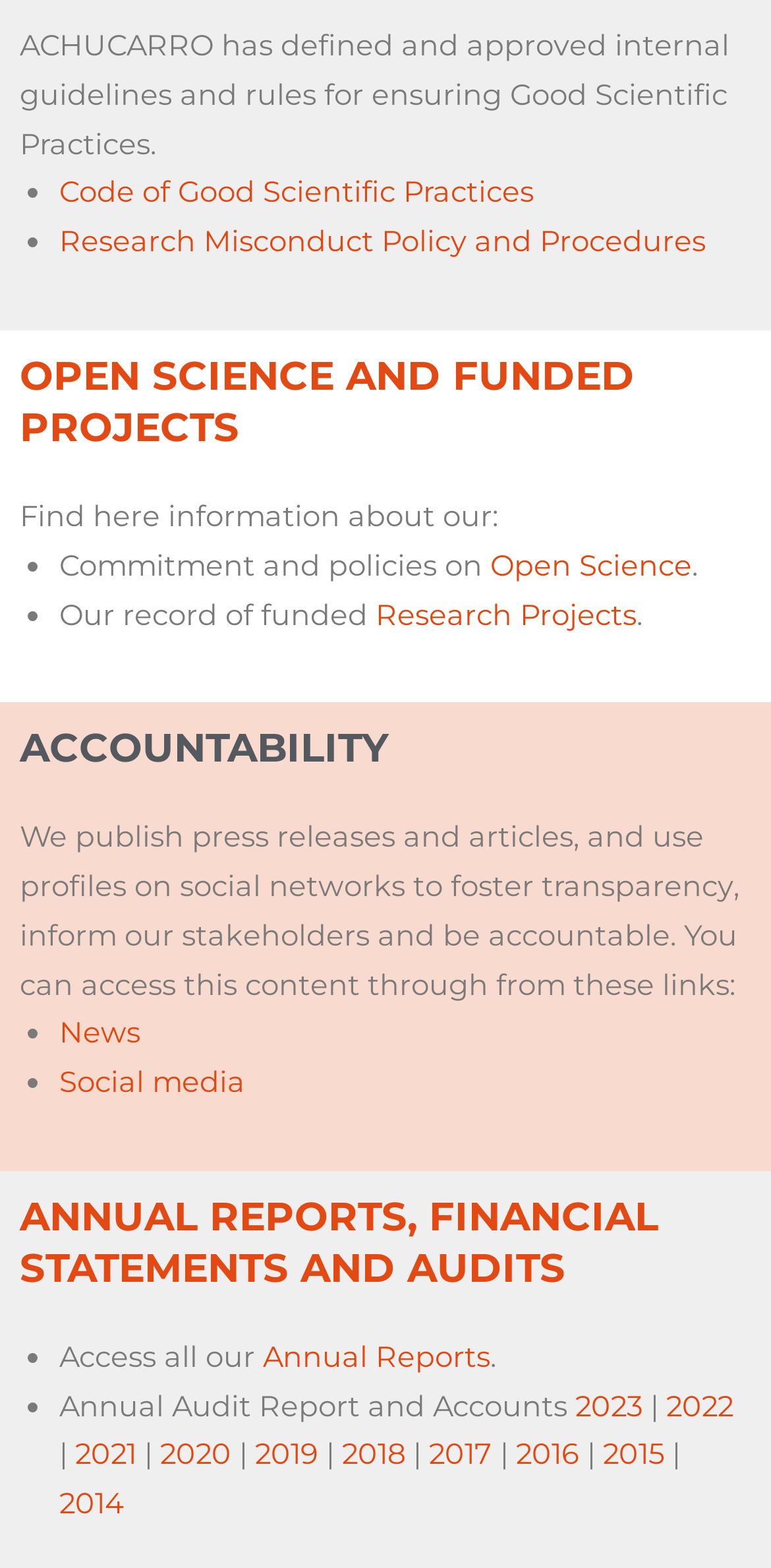Please give a concise answer to this question using a single word or phrase: 
How many years of Annual Audit Reports are available?

At least 7